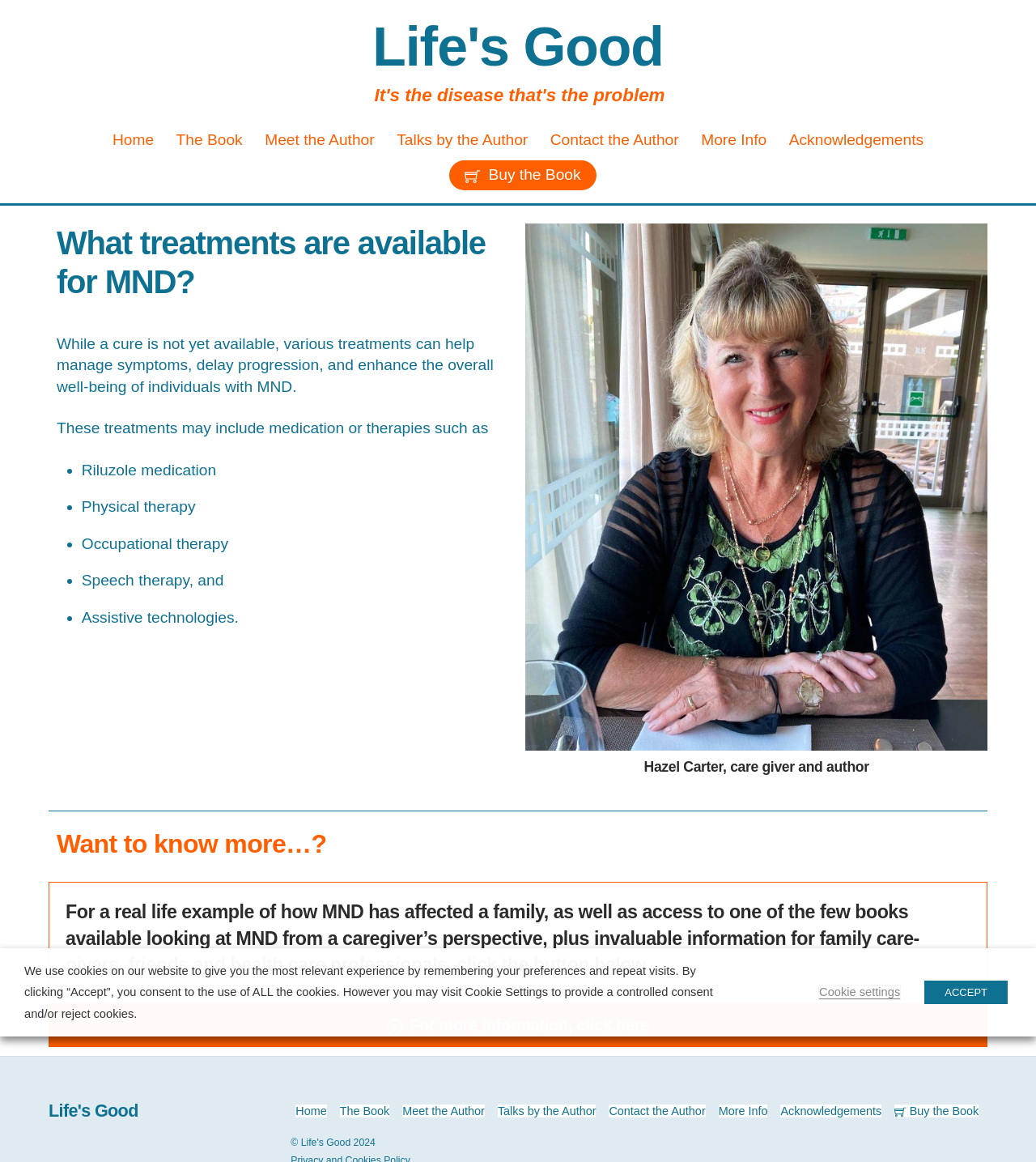Provide a brief response using a word or short phrase to this question:
What is one of the treatments available for MND?

Riluzole medication